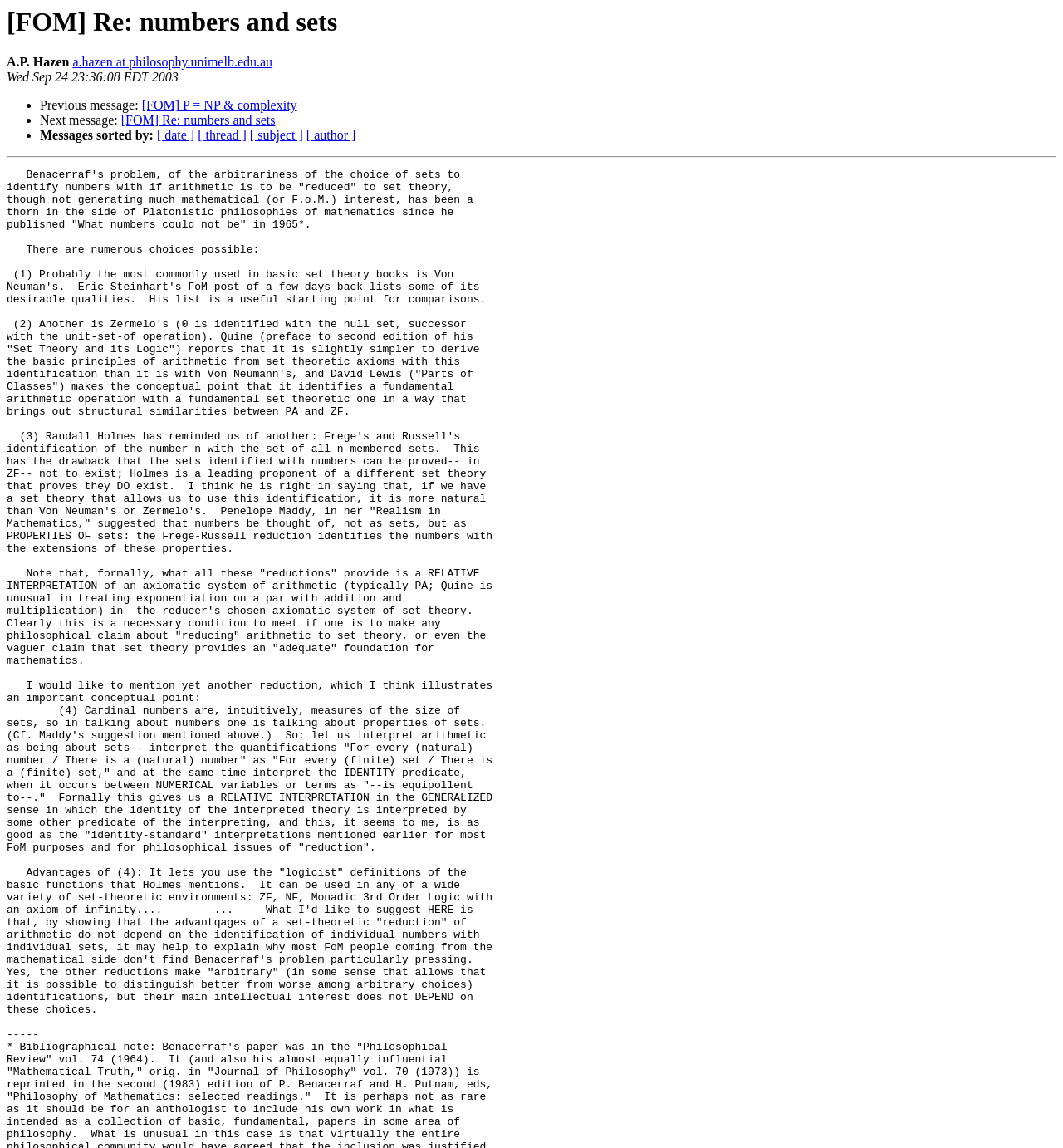Give a one-word or short phrase answer to the question: 
What is the date of the message?

Wed Sep 24 23:36:08 EDT 2003